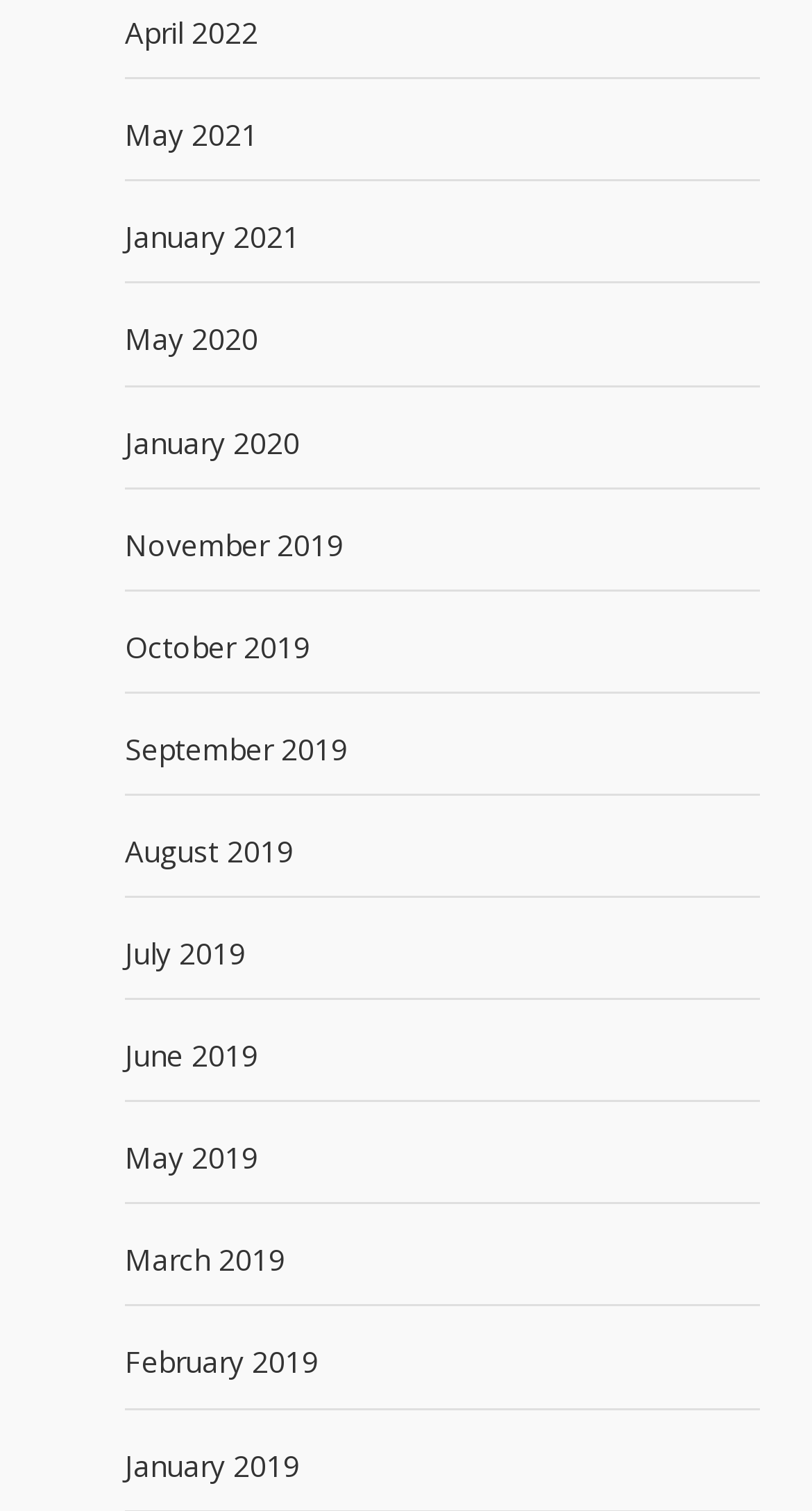Identify the coordinates of the bounding box for the element that must be clicked to accomplish the instruction: "Read the news article".

None